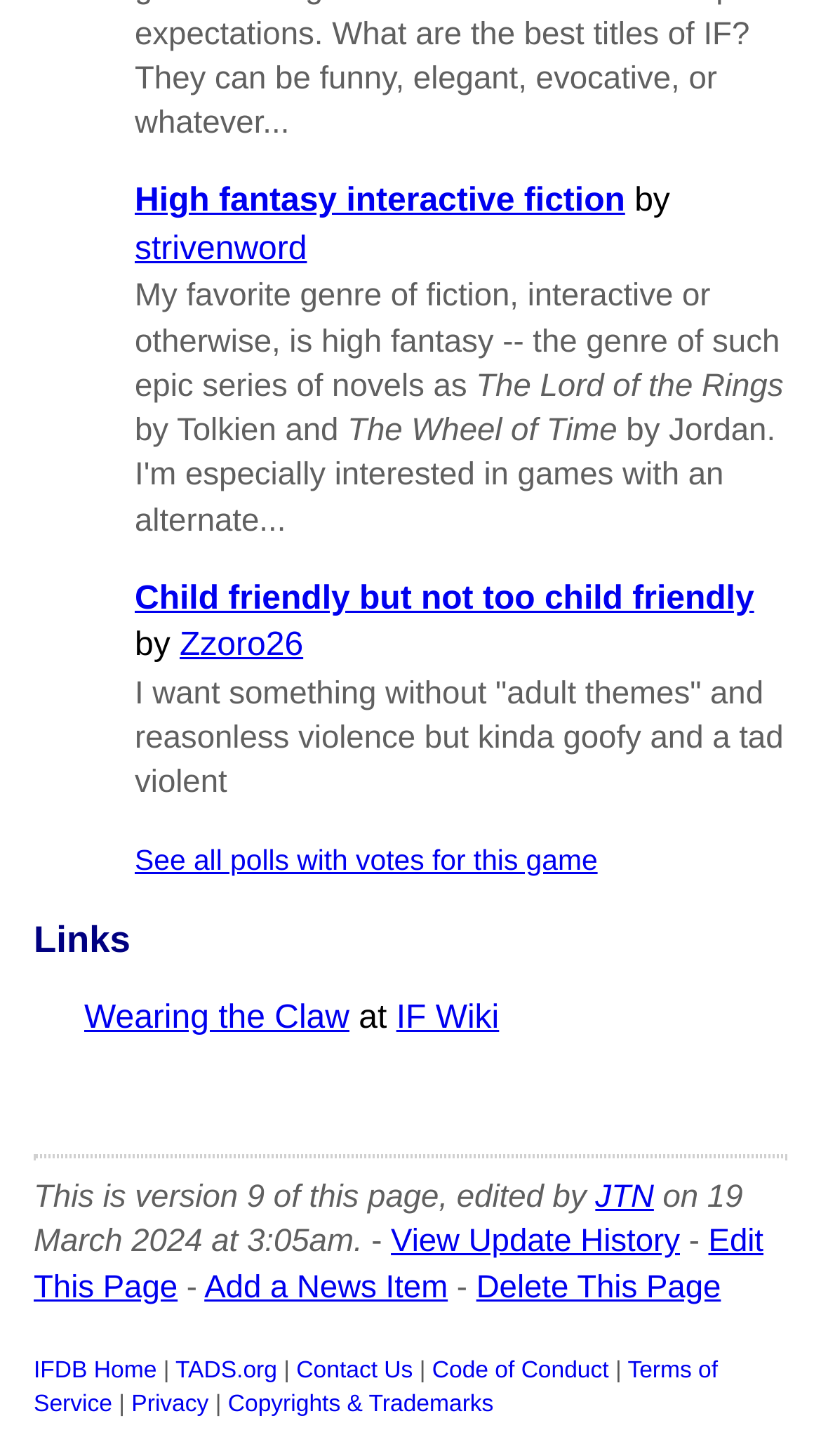Please find the bounding box coordinates of the element that needs to be clicked to perform the following instruction: "Edit this page". The bounding box coordinates should be four float numbers between 0 and 1, represented as [left, top, right, bottom].

[0.041, 0.841, 0.93, 0.896]